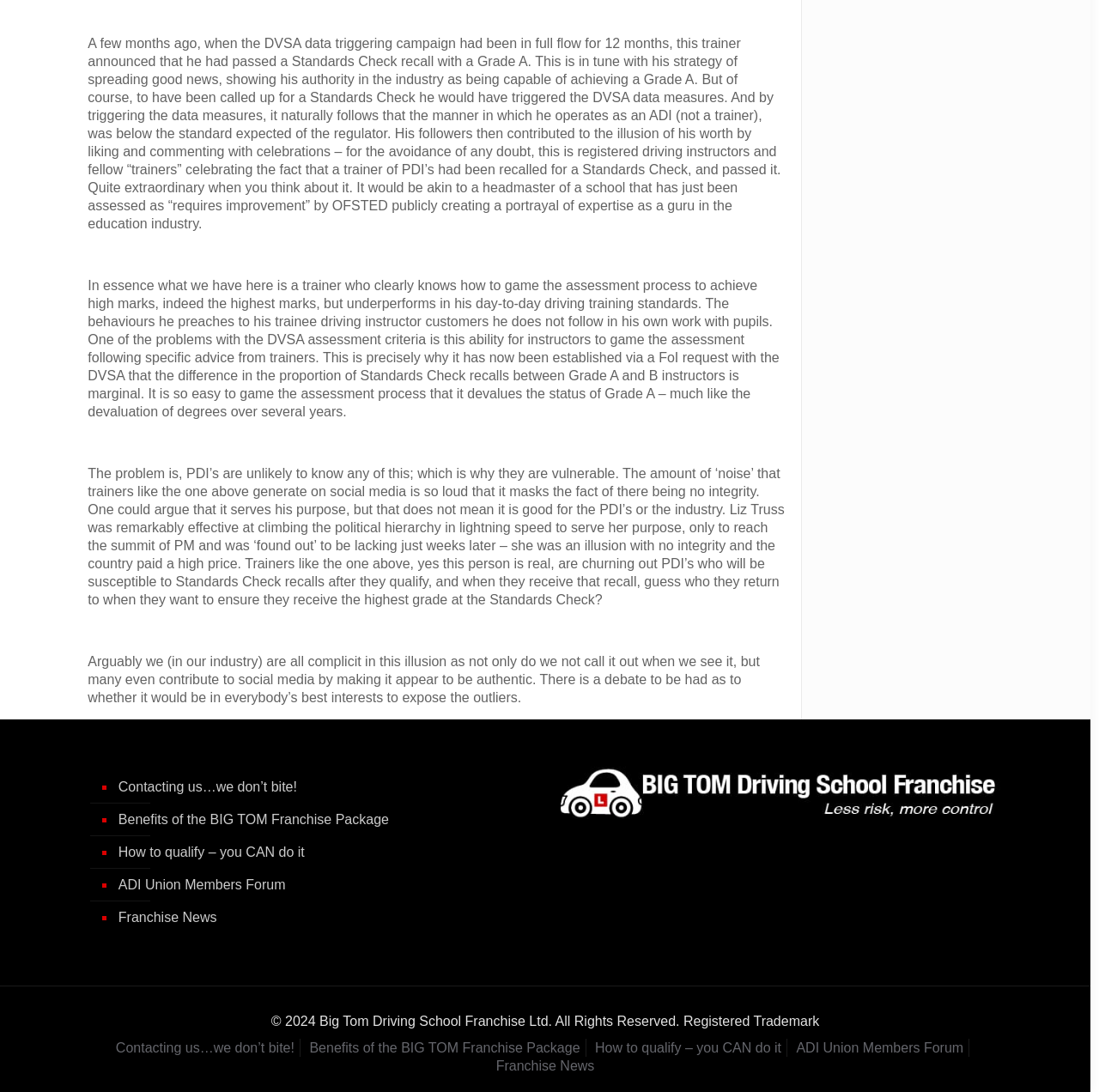Give a concise answer using only one word or phrase for this question:
How many links are there in the complementary section?

5